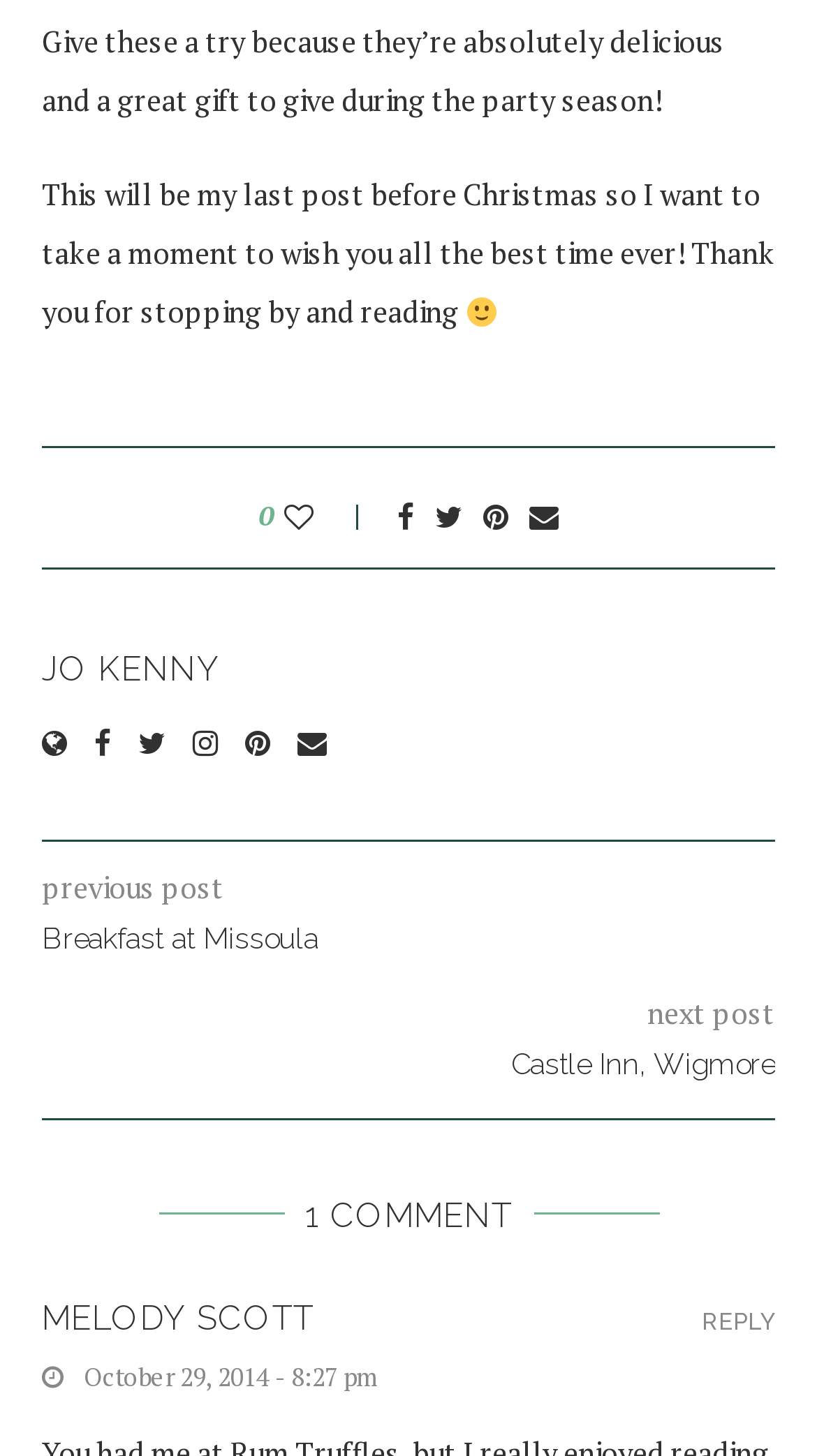Please find the bounding box coordinates of the element that must be clicked to perform the given instruction: "View the next post". The coordinates should be four float numbers from 0 to 1, i.e., [left, top, right, bottom].

[0.051, 0.718, 0.949, 0.746]